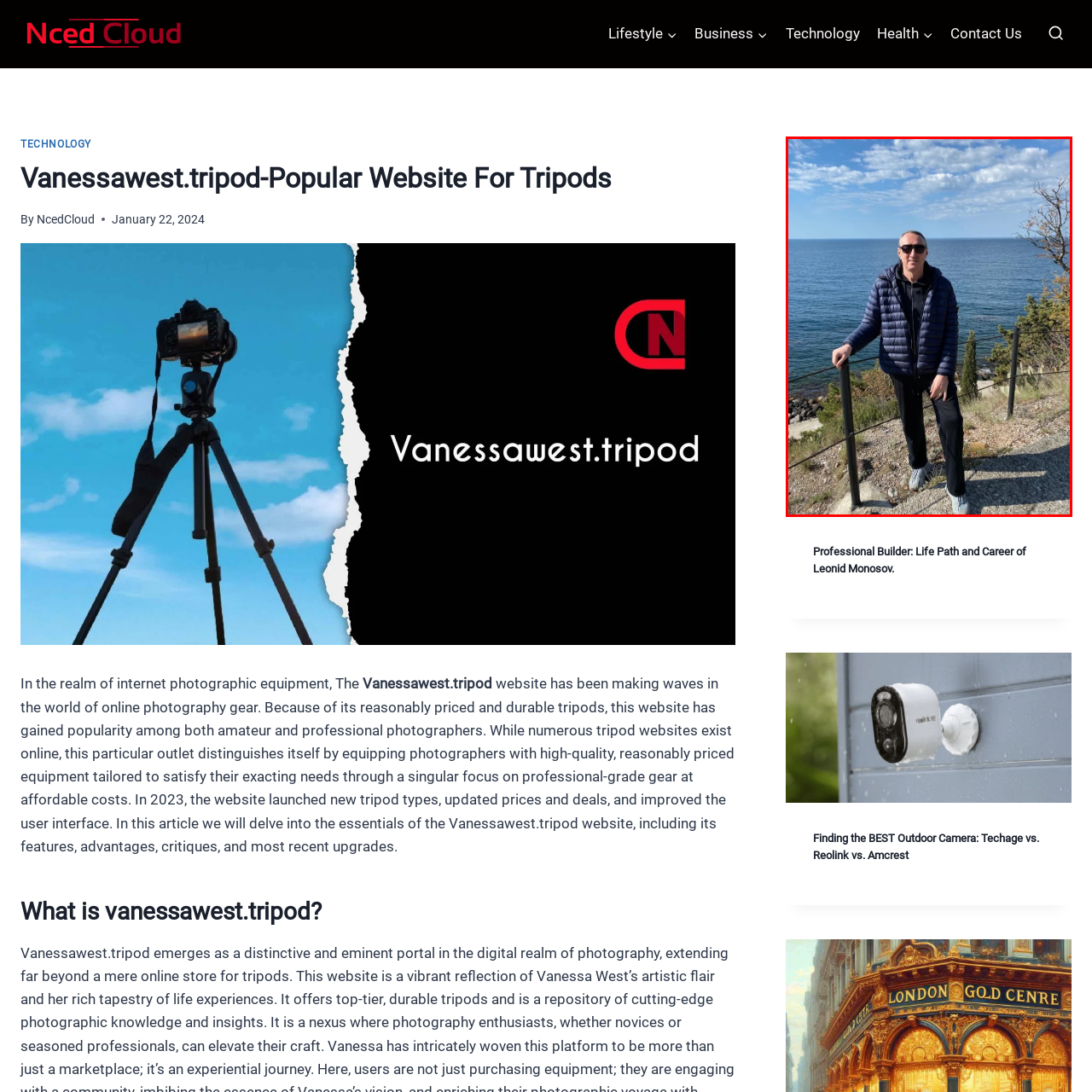Focus on the image outlined in red and offer a detailed answer to the question below, relying on the visual elements in the image:
What is the color of the person's jacket?

The person is wearing a puffer jacket over a black hoodie, and the jacket is described as navy blue, which suggests a darker shade of blue. This color is visible as the outermost layer of their clothing.